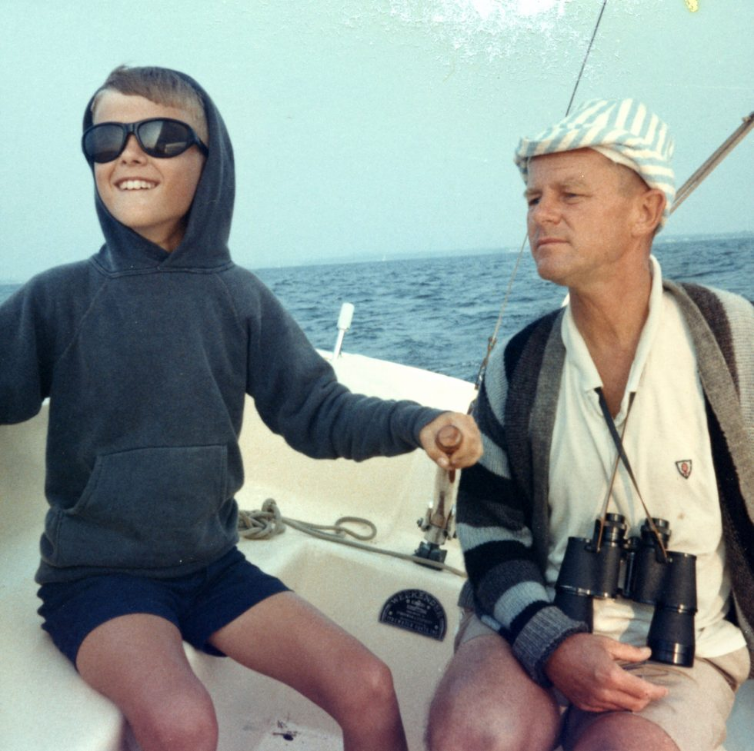Please give a succinct answer to the question in one word or phrase:
What is the older man wearing on his head?

a striped cap